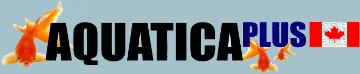What is represented by the two fish in the logo?
Analyze the screenshot and provide a detailed answer to the question.

The two vibrant goldfish swimming alongside the text in the logo represent liveliness and aquatic life, which is in line with the brand's commitment to aquarium and pond supplies.